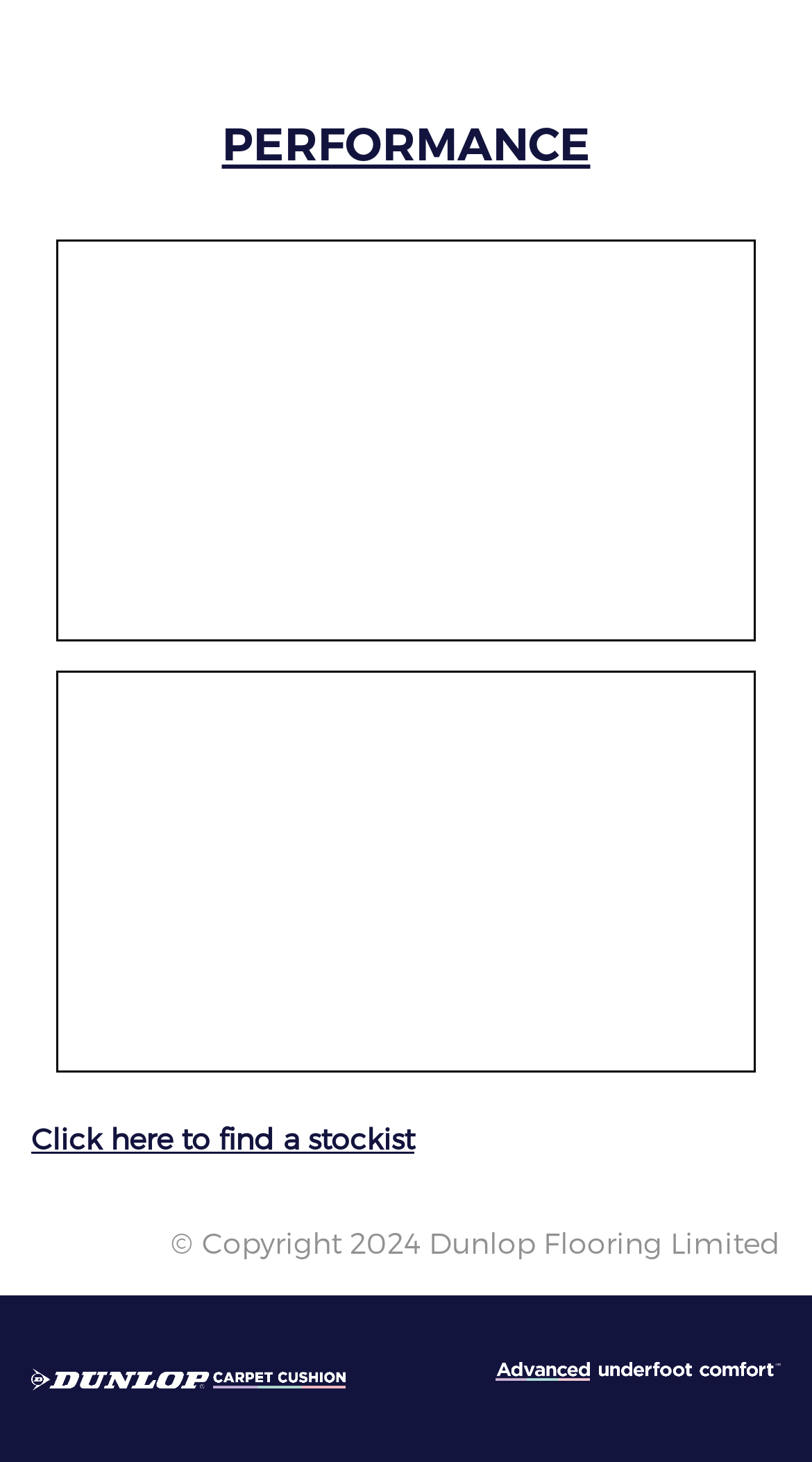Identify the bounding box coordinates for the UI element described as: "PERFORMANCE". The coordinates should be provided as four floats between 0 and 1: [left, top, right, bottom].

[0.273, 0.08, 0.727, 0.119]